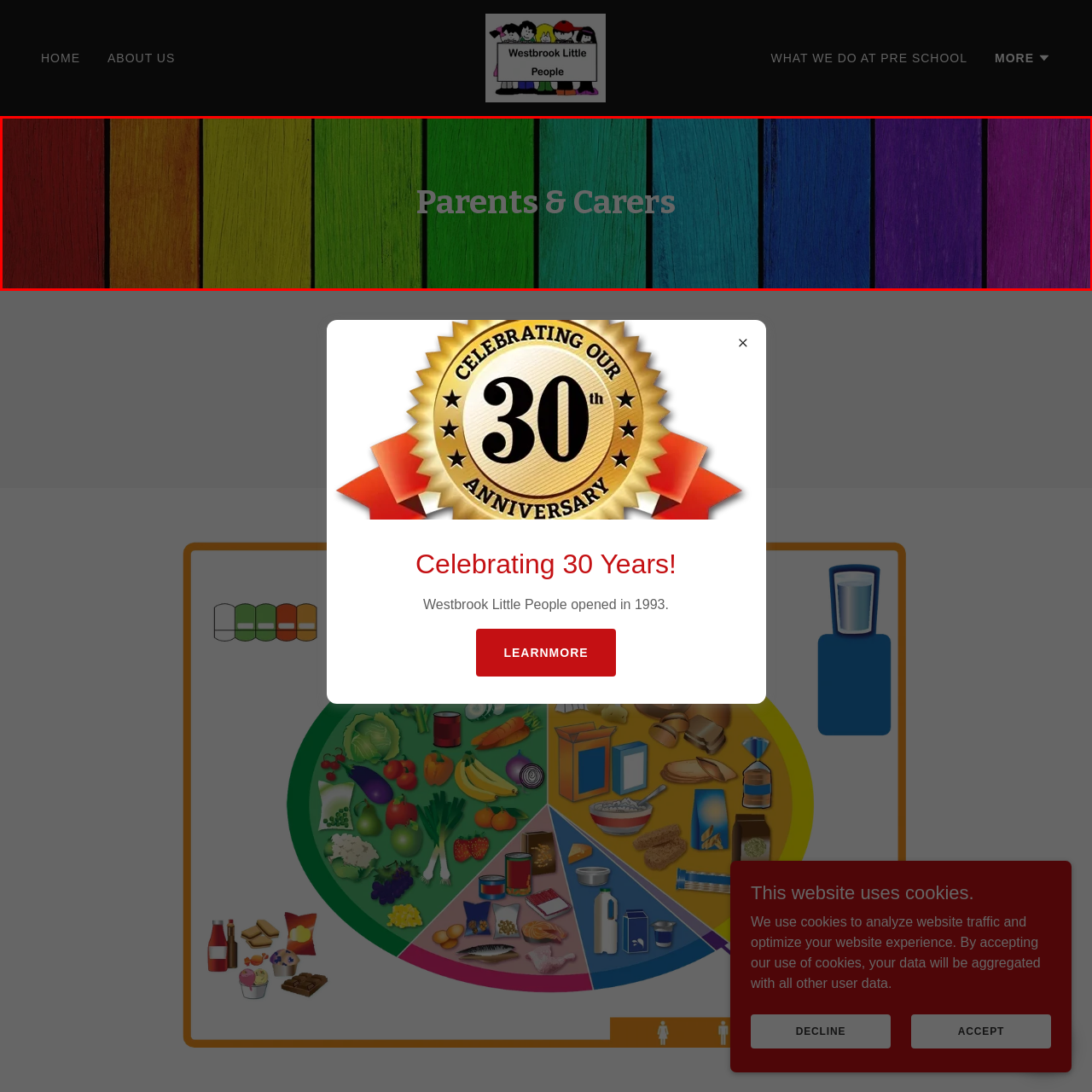Describe in detail what you see in the image highlighted by the red border.

The image features a vibrant wooden background composed of vertical planks in a rainbow of colors, creating an engaging and cheerful atmosphere. Superimposed on this colorful backdrop is the text "Parents & Carers," which is prominently displayed in a large, bold font. This visual element seems to be part of a section dedicated to providing information and resources for parents and caregivers, emphasizing the organization's focus on support and community engagement. Overall, the combination of colors and text conveys a sense of warmth and inclusivity, inviting parents and carers to explore further.